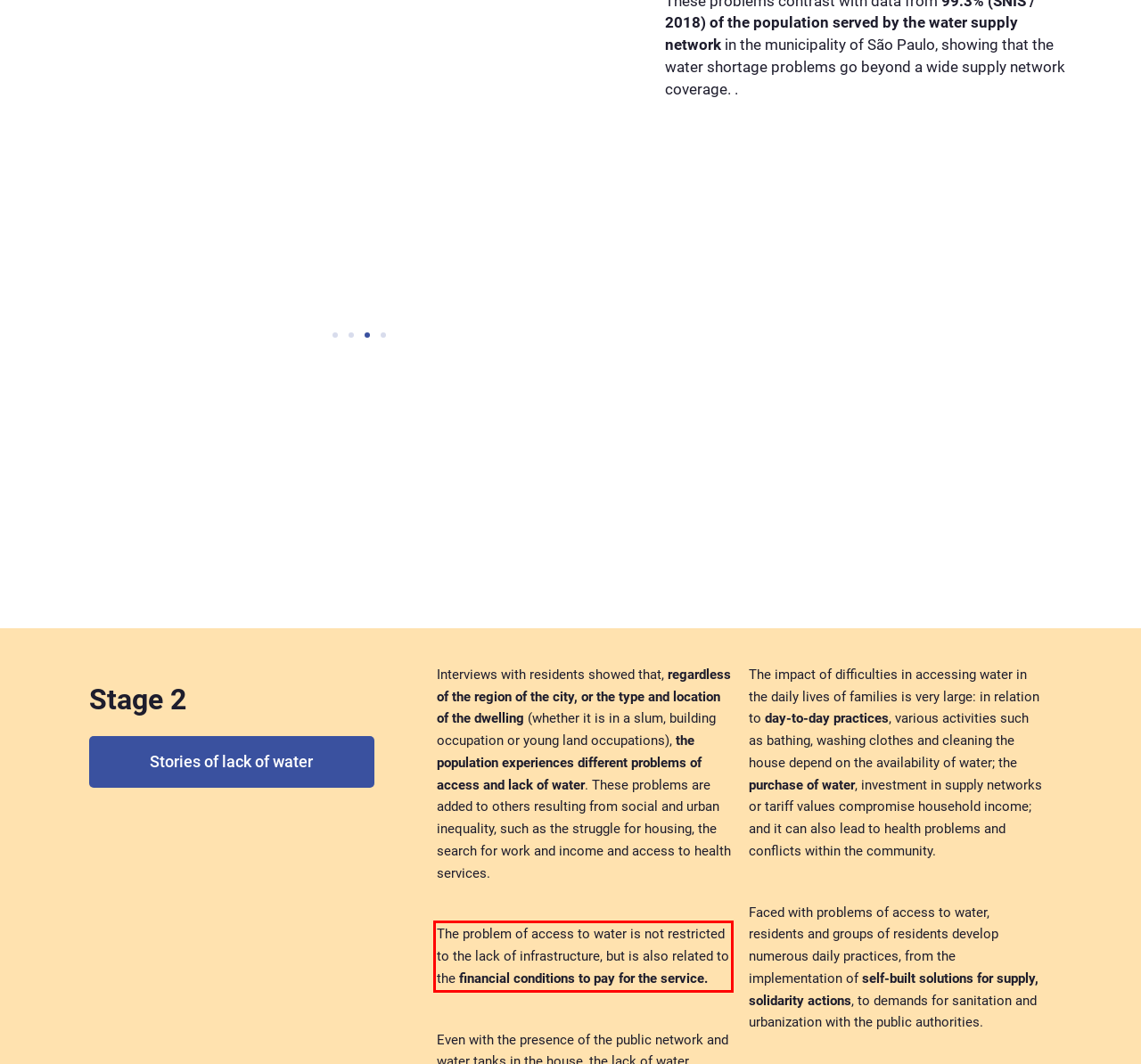You are provided with a webpage screenshot that includes a red rectangle bounding box. Extract the text content from within the bounding box using OCR.

The problem of access to water is not restricted to the lack of infrastructure, but is also related to the financial conditions to pay for the service.